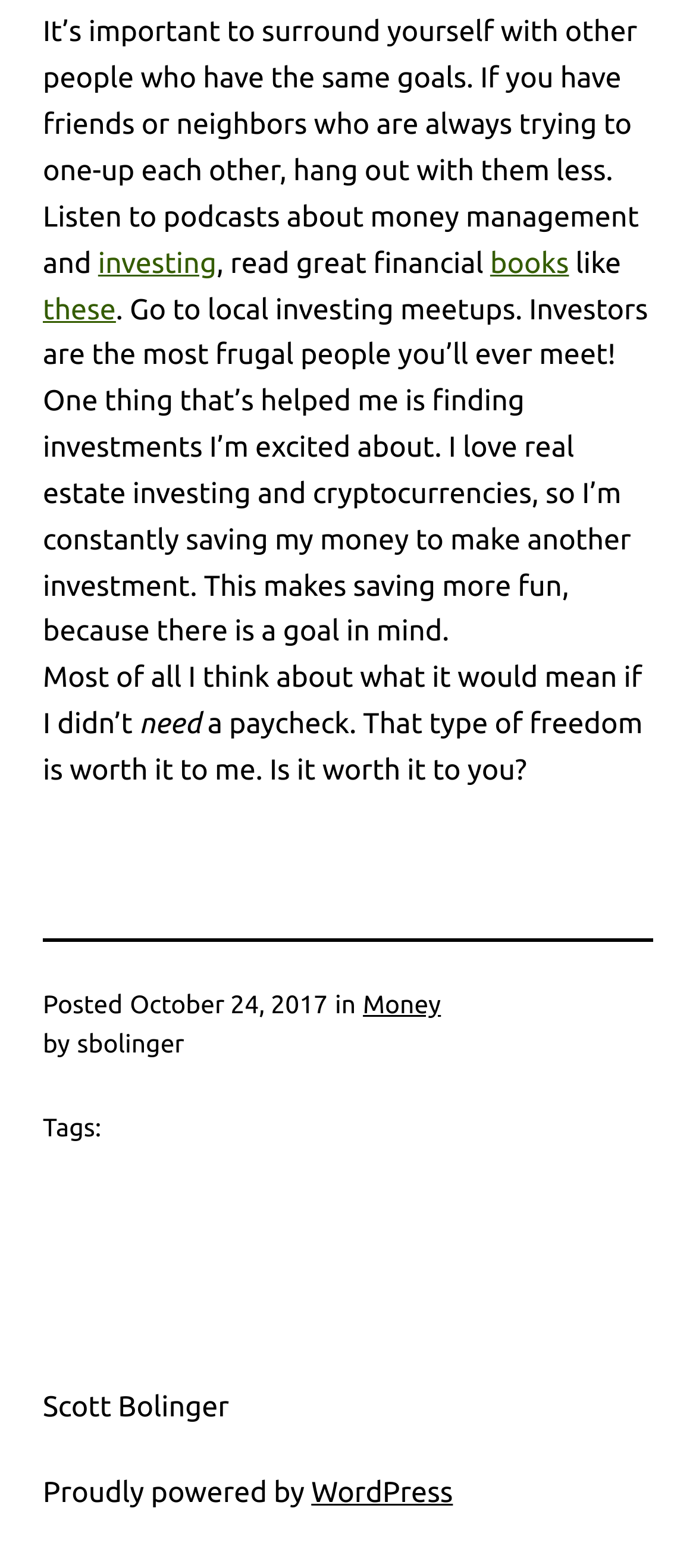Calculate the bounding box coordinates for the UI element based on the following description: "Money". Ensure the coordinates are four float numbers between 0 and 1, i.e., [left, top, right, bottom].

[0.521, 0.631, 0.634, 0.649]